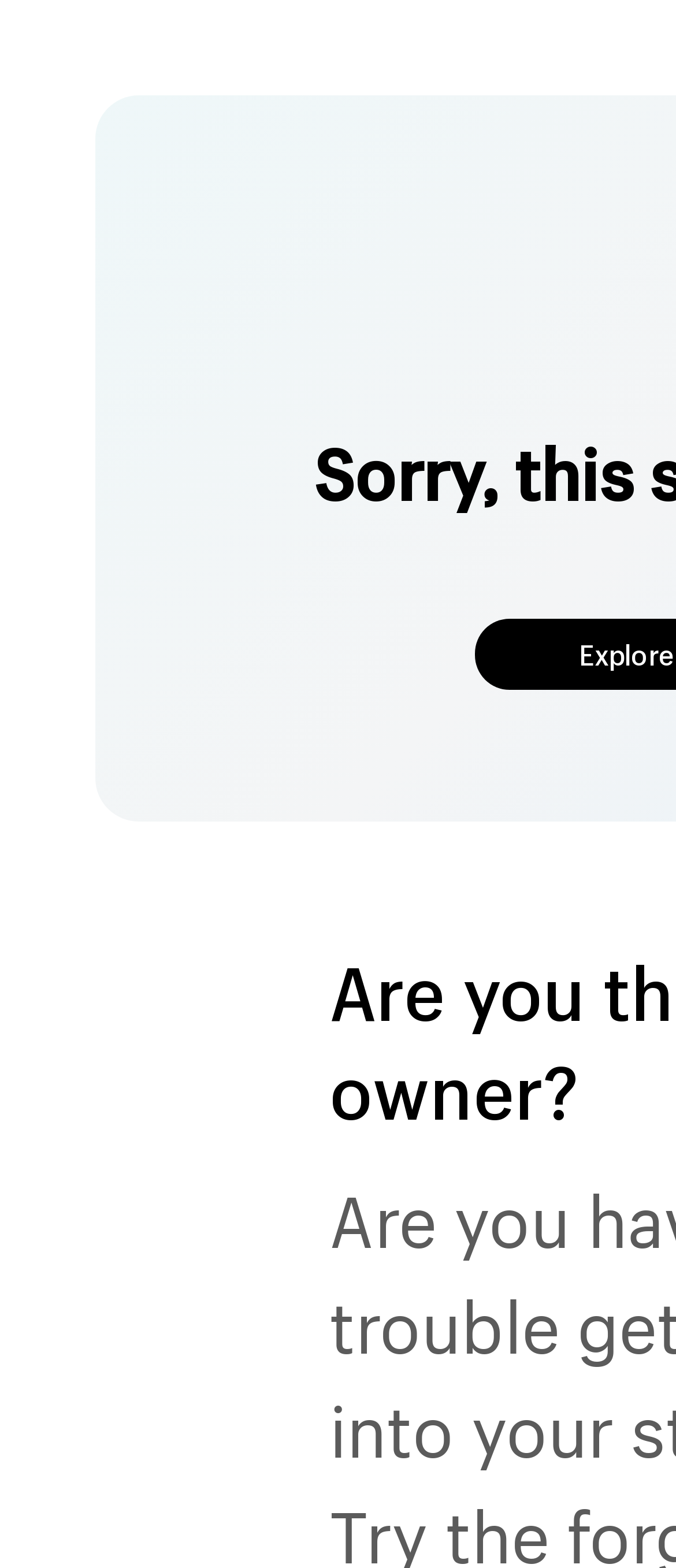Extract the main headline from the webpage and generate its text.

Sorry, this store is currently unavailable.